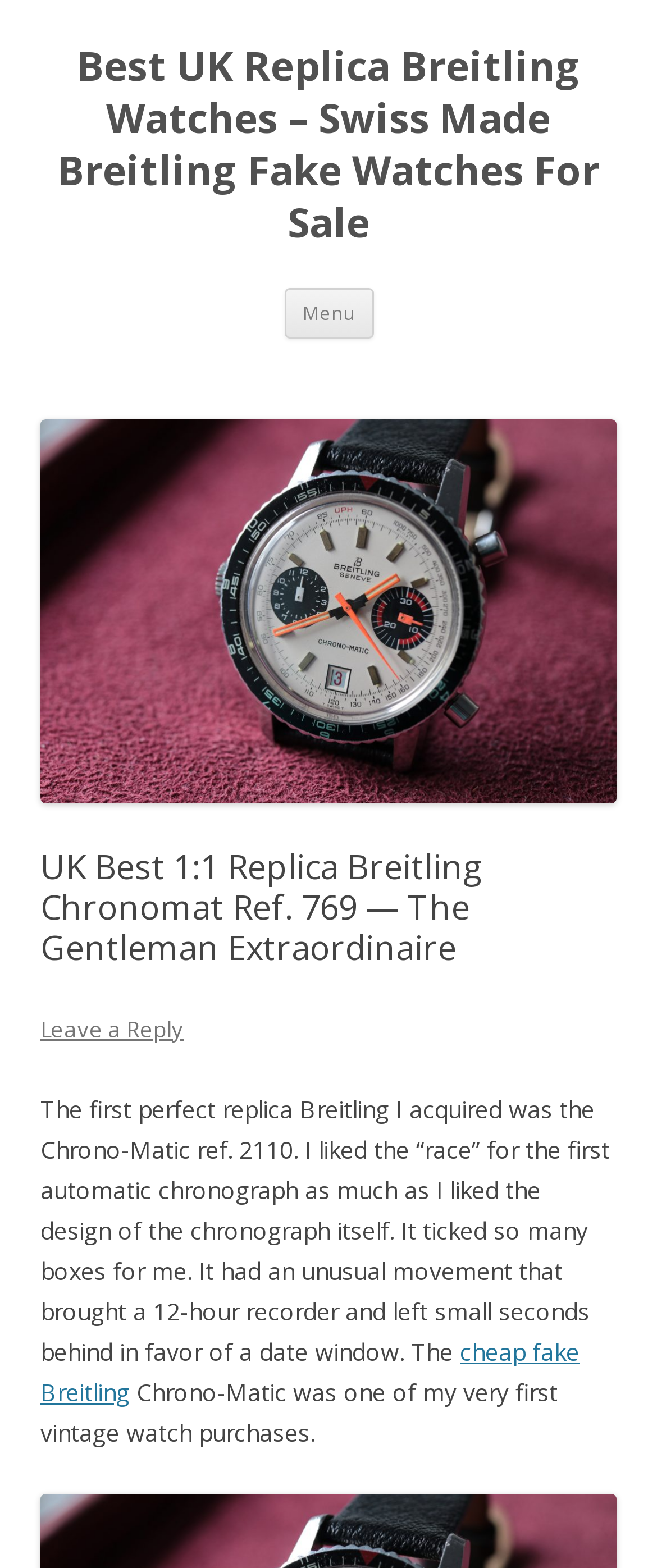What is the author's first vintage watch purchase?
Kindly offer a comprehensive and detailed response to the question.

According to the webpage content, the author mentions that the Chrono-Matic was one of their very first vintage watch purchases, indicating a personal connection to the brand and model.